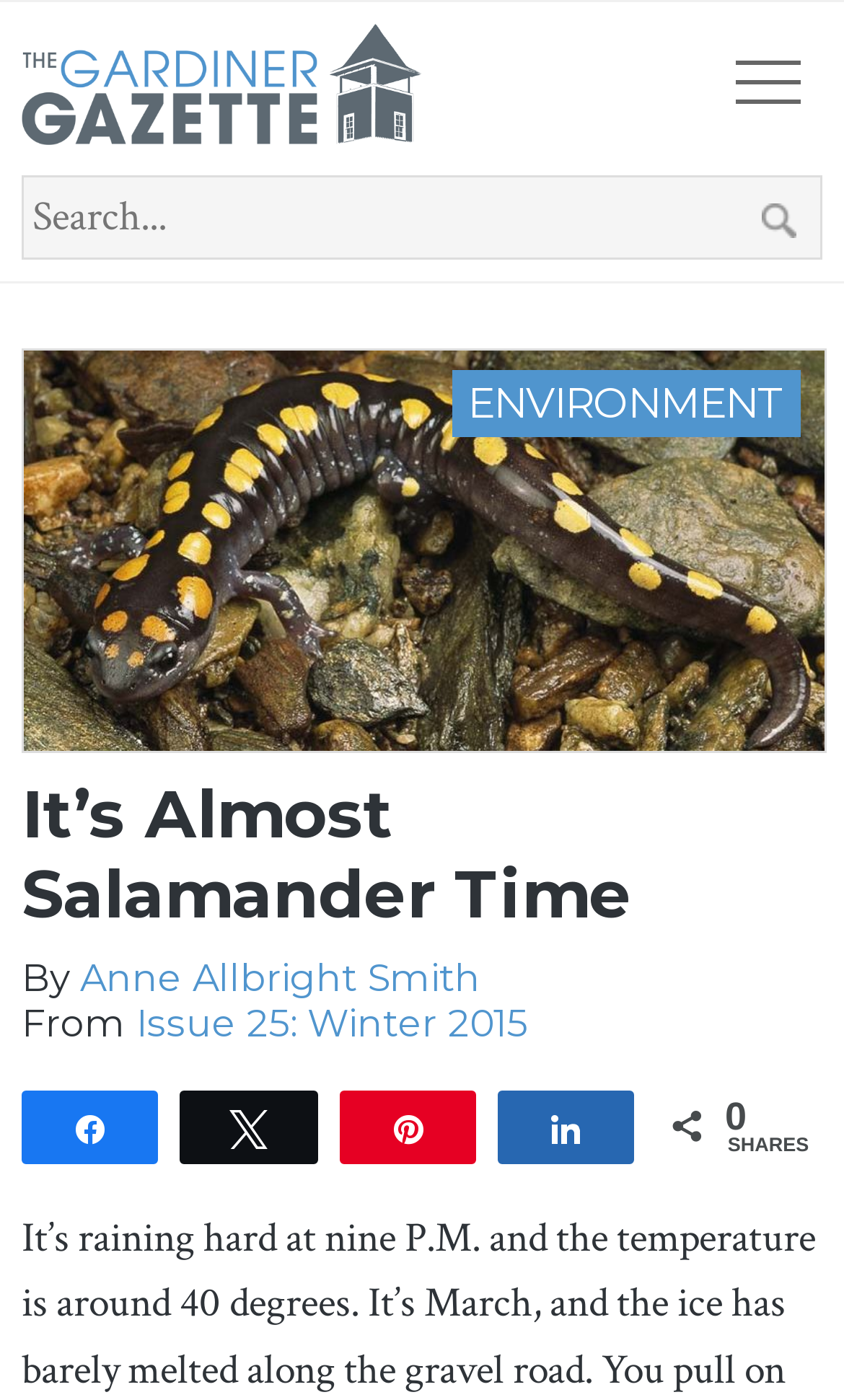Please determine the bounding box coordinates of the element's region to click for the following instruction: "Read the article by Anne Allbright Smith".

[0.095, 0.682, 0.569, 0.714]